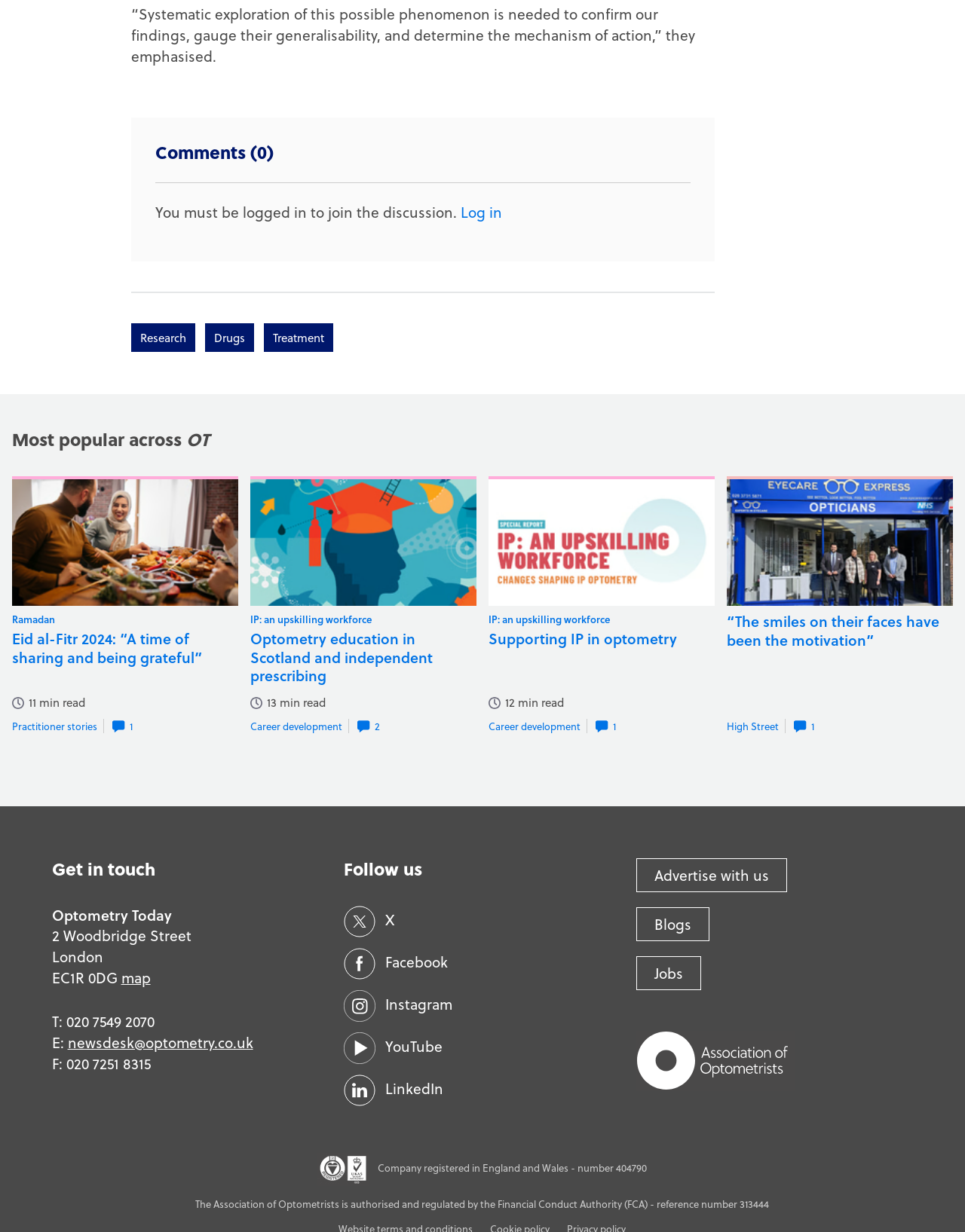Locate the UI element described by Career development and provide its bounding box coordinates. Use the format (top-left x, top-left y, bottom-right x, bottom-right y) with all values as floating point numbers between 0 and 1.

[0.259, 0.584, 0.355, 0.595]